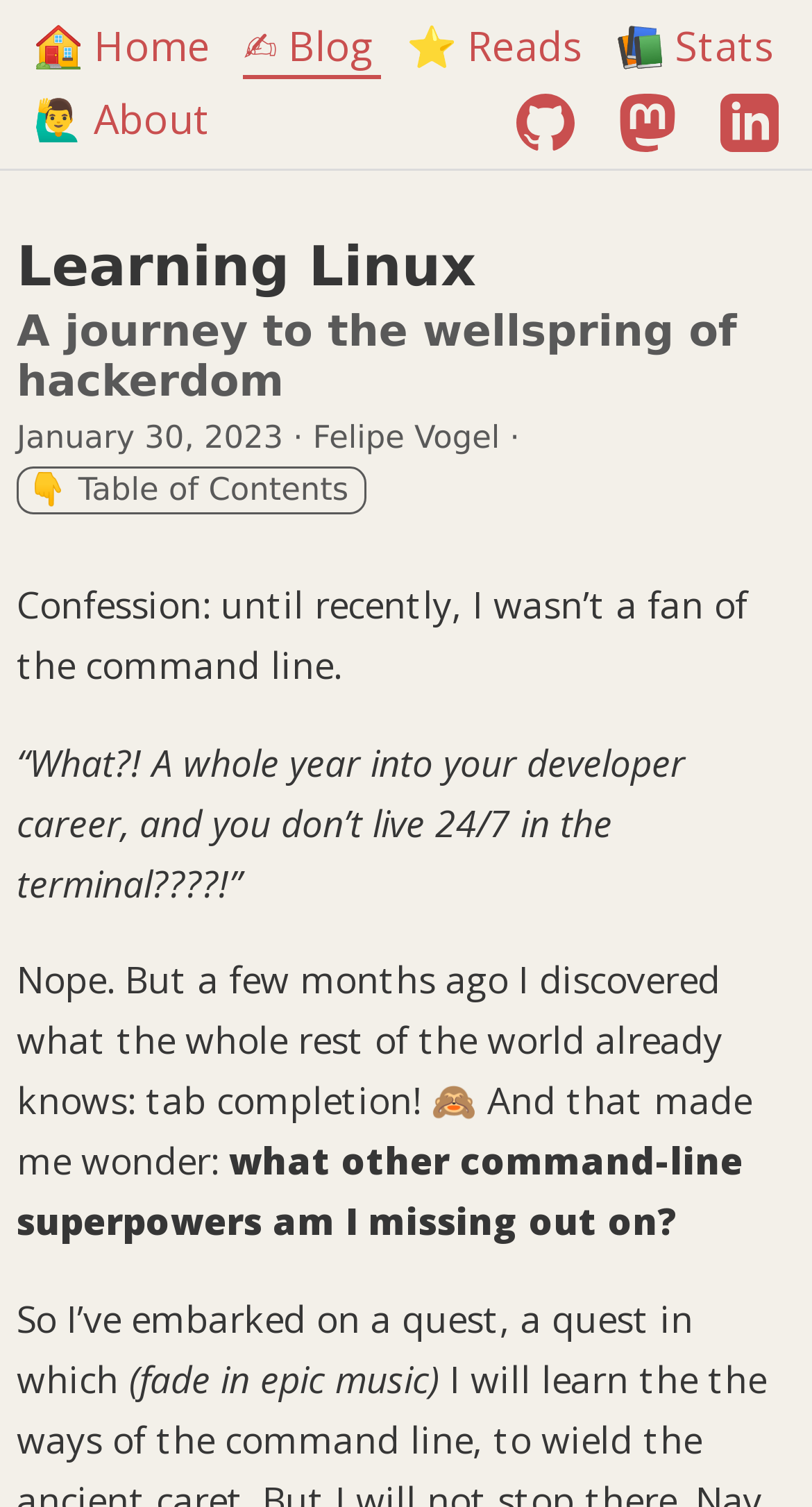What is the purpose of this website?
Using the visual information, reply with a single word or short phrase.

Learning Linux